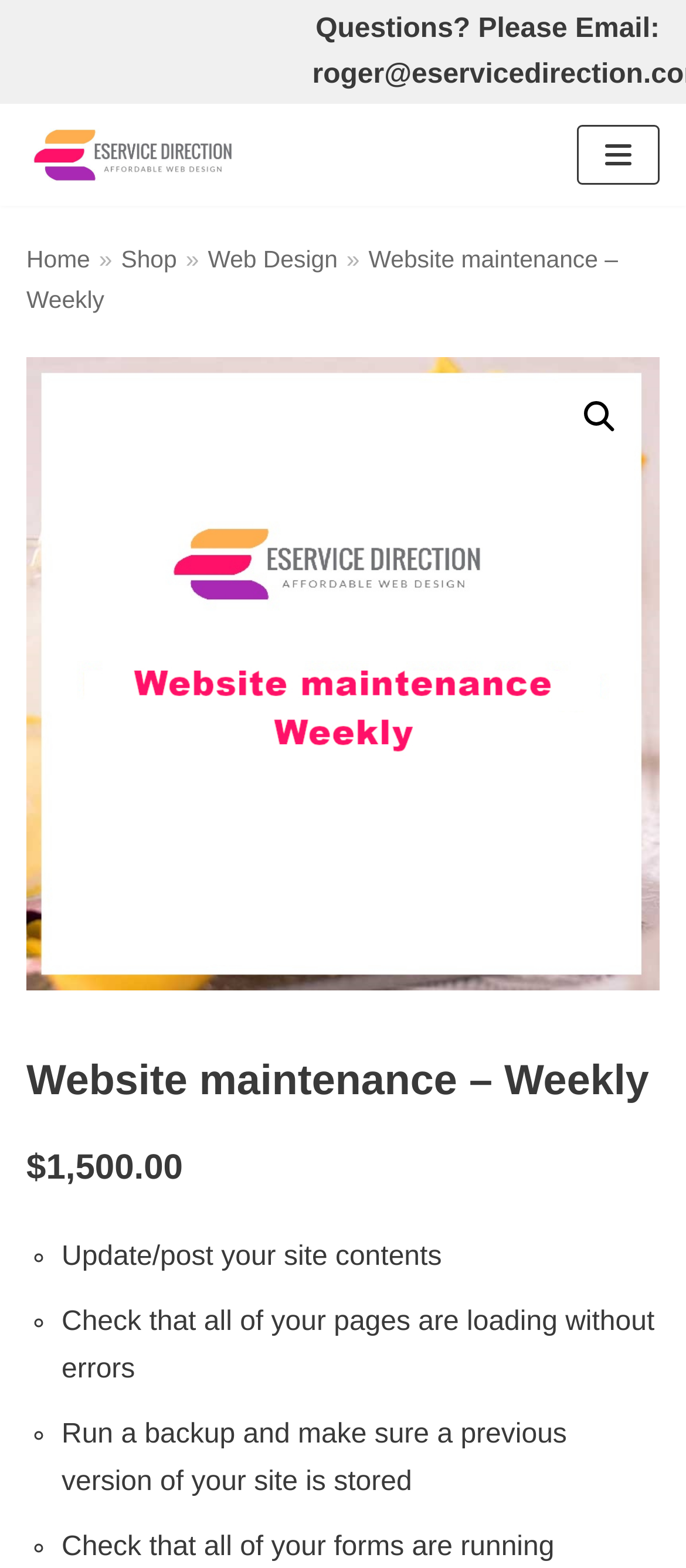Locate the headline of the webpage and generate its content.

Website maintenance – Weekly